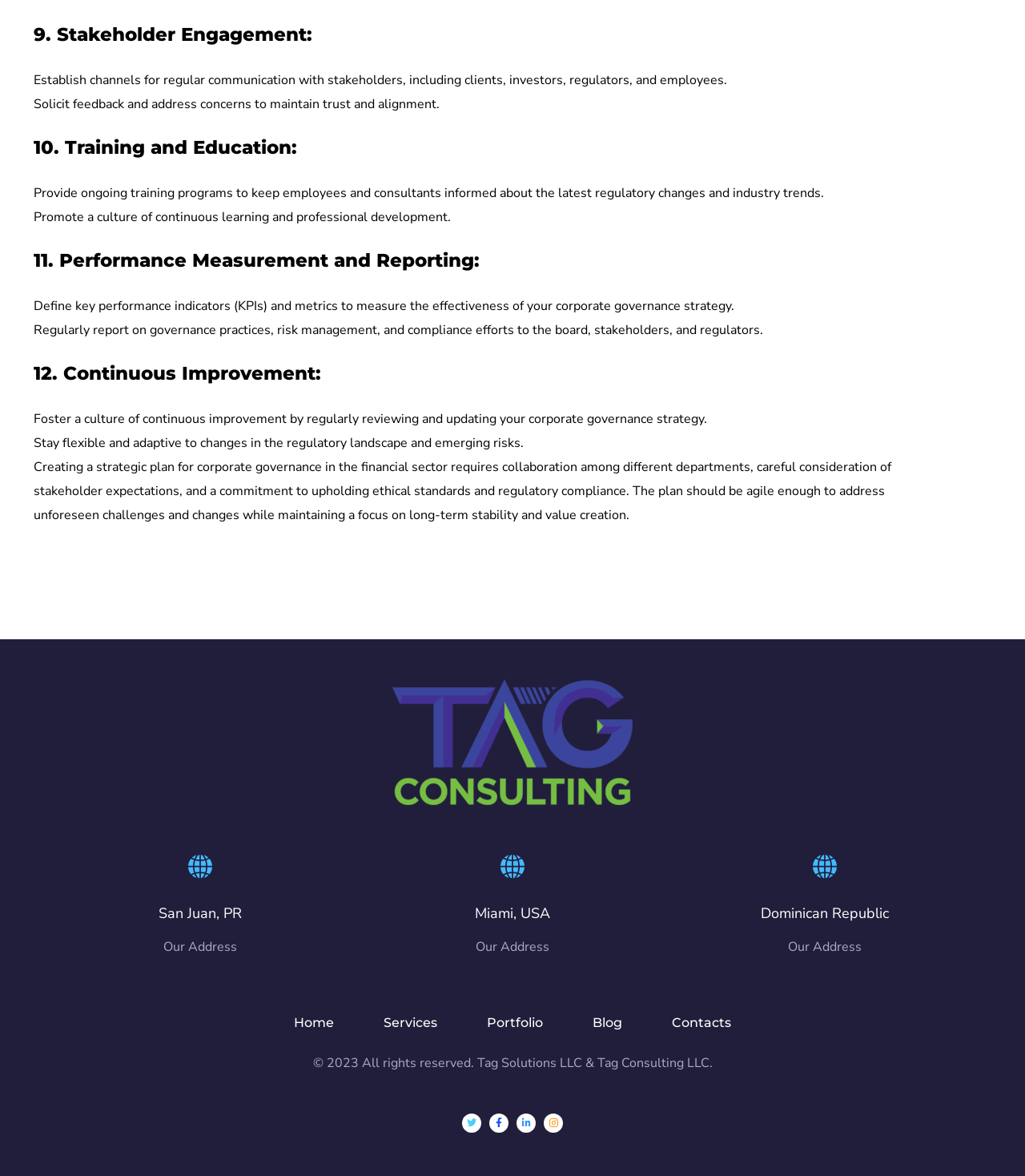Find the bounding box coordinates of the clickable area required to complete the following action: "Go to 'Contacts'".

[0.655, 0.863, 0.713, 0.876]